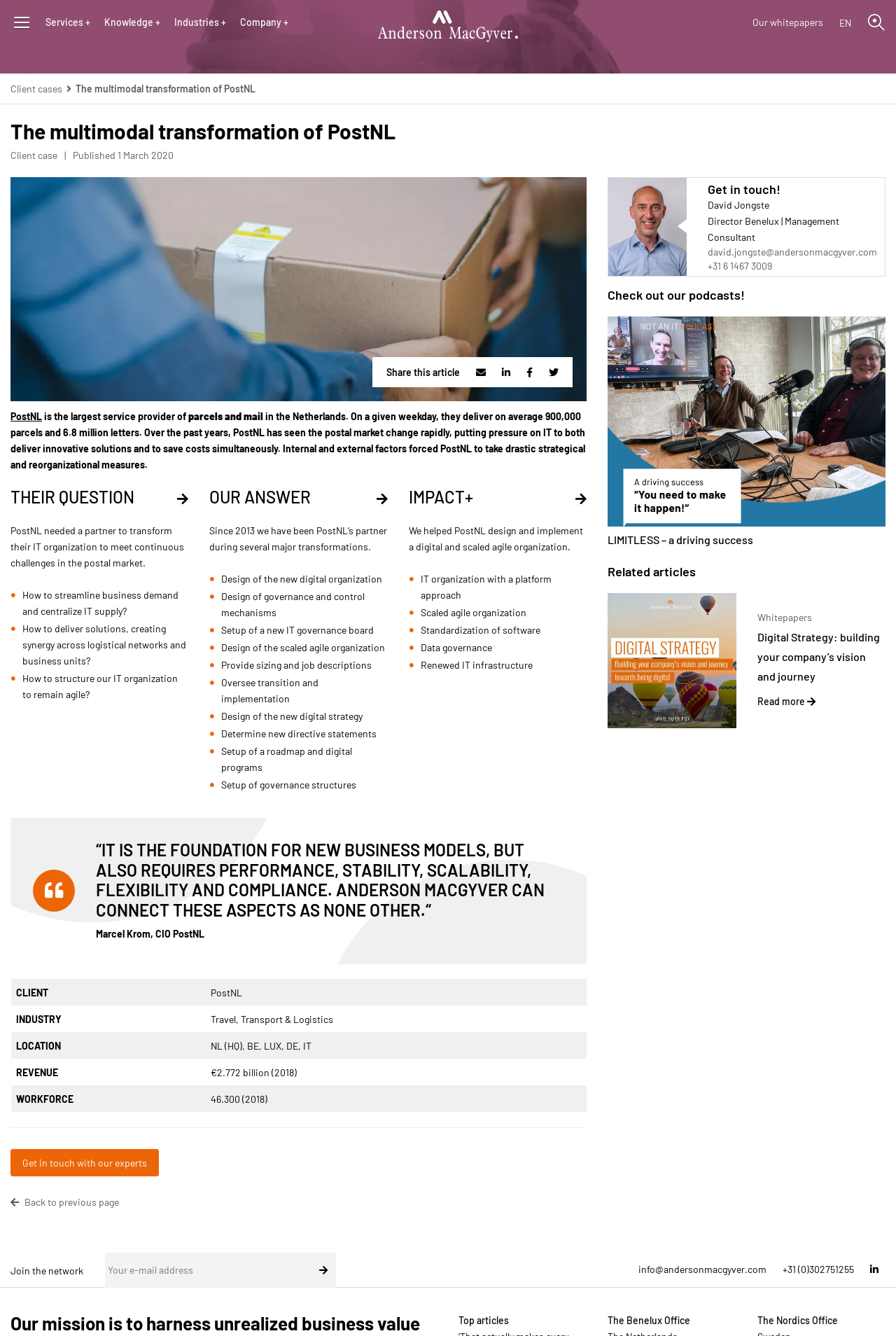Please locate and generate the primary heading on this webpage.

The multimodal transformation of PostNL